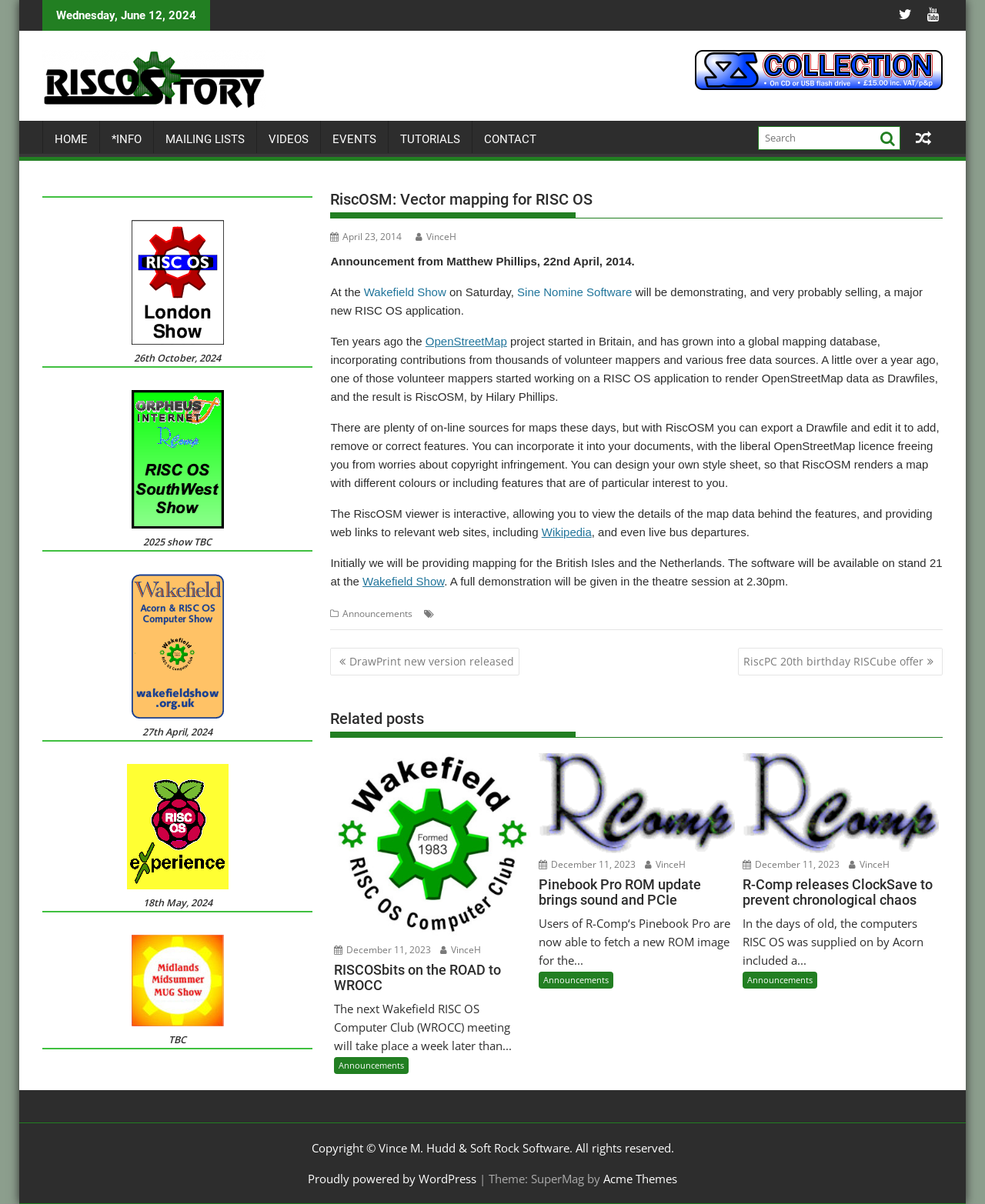What is the name of the application being demonstrated at the Wakefield Show?
Examine the webpage screenshot and provide an in-depth answer to the question.

I found the name of the application by reading the text 'RiscOSM: Vector mapping for RISC OS' in the heading element with bounding box coordinates [0.335, 0.15, 0.957, 0.181].